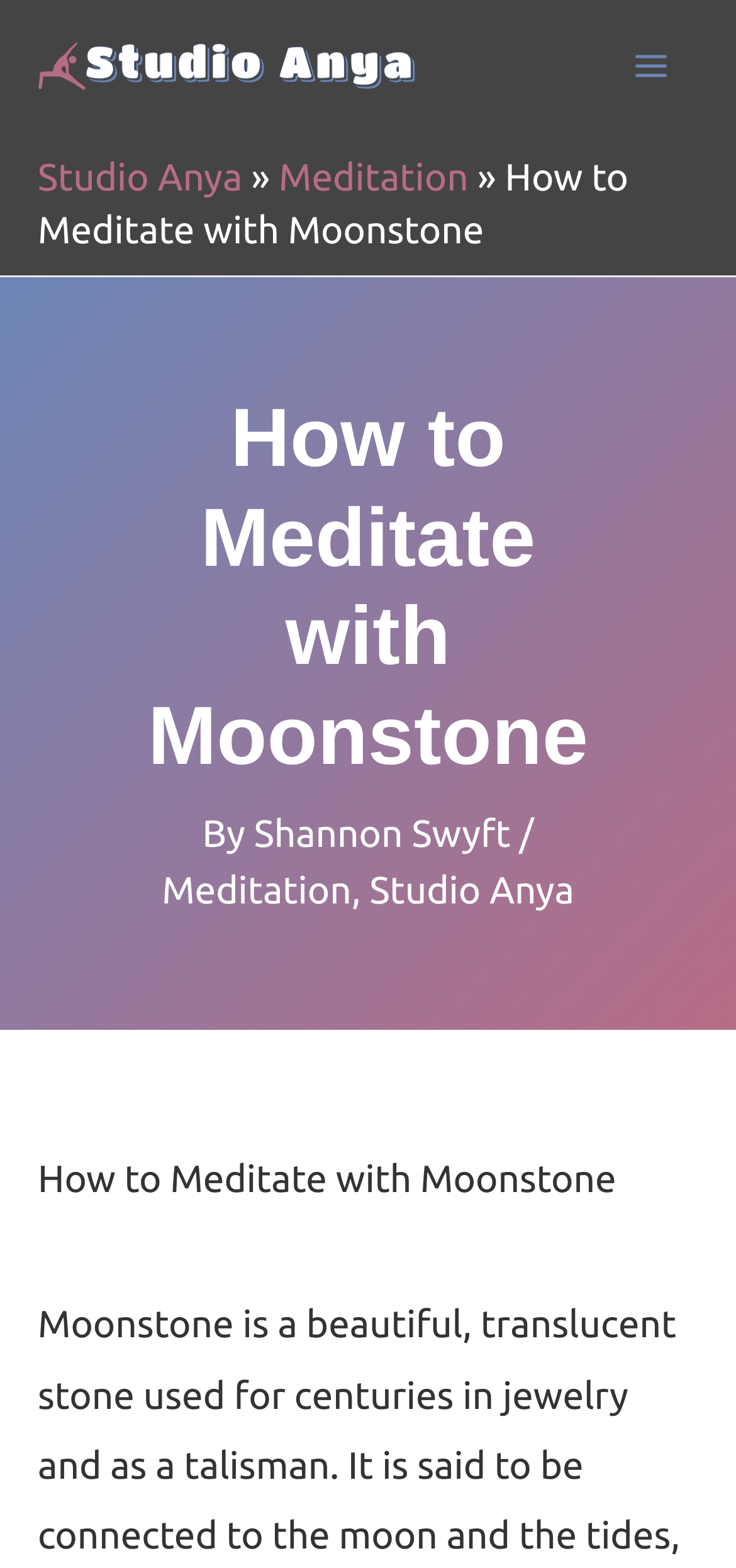Locate the heading on the webpage and return its text.

How to Meditate with Moonstone